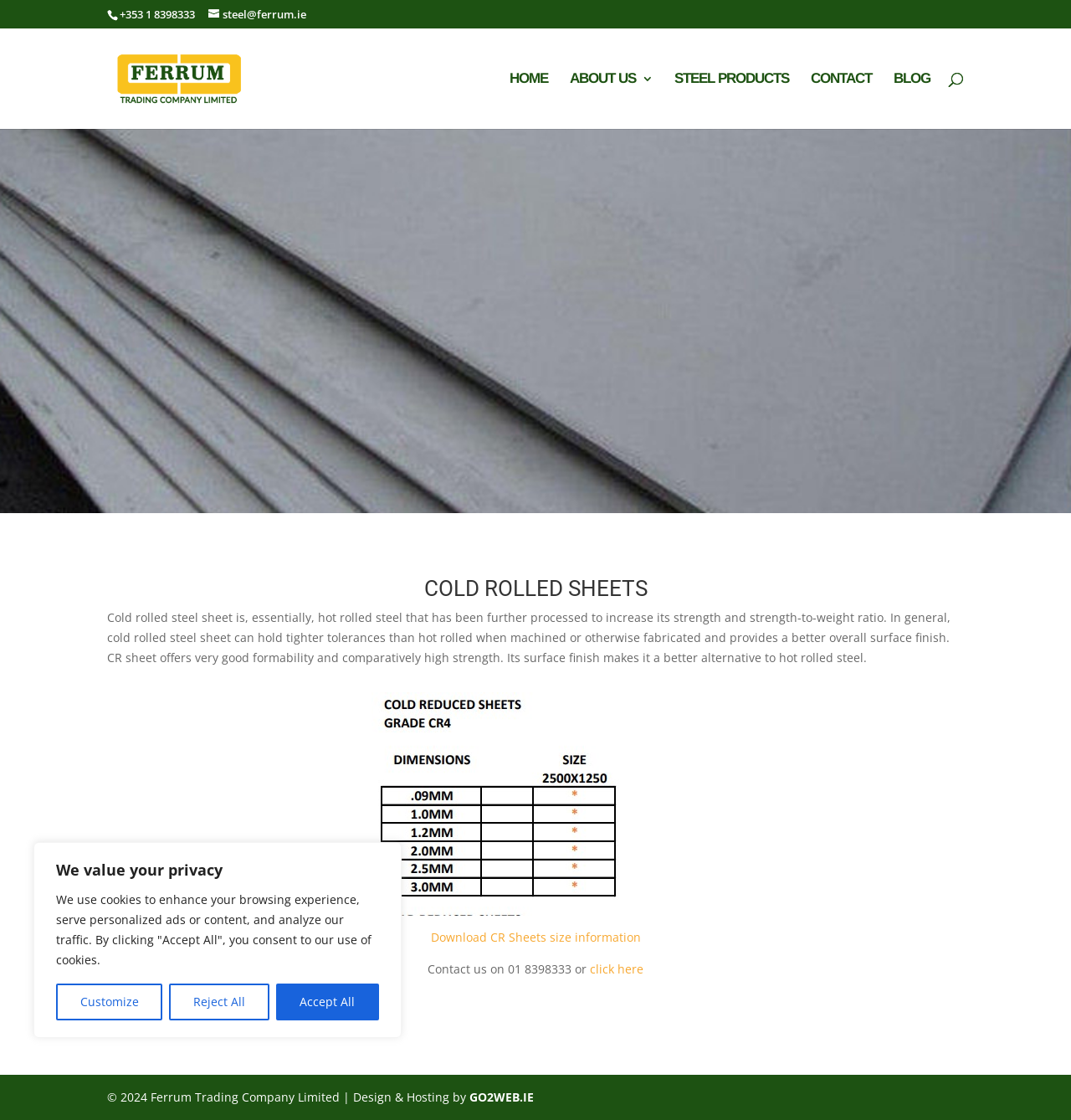Generate a comprehensive caption for the webpage you are viewing.

The webpage is about Ferrum, a company that specializes in the supply of CR Sheets and Cold Reduced Sheets across Ireland. At the top of the page, there is a privacy notice with a heading "We value your privacy" and three buttons: "Customize", "Reject All", and "Accept All". 

Below the privacy notice, there is a section with the company's contact information, including a phone number "+353 1 8398333" and two email addresses: "steel@ferrum.ie" and "Ferrum Steel", accompanied by a small image of the company's logo. 

To the right of the contact information, there is a navigation menu with five links: "HOME", "ABOUT US", "STEEL PRODUCTS", "CONTACT", and "BLOG". 

Below the navigation menu, there is a search bar with a placeholder text "Search for:". 

The main content of the page is an article about Cold Rolled Sheets. It starts with a heading "COLD ROLLED SHEETS" and provides a detailed description of the product, including its properties and advantages. There is also a link to download CR Sheets size information and a call-to-action to contact the company for more information. 

At the bottom of the page, there is a footer section with a copyright notice and a credit to the company that designed and hosted the website, GO2WEB.IE.